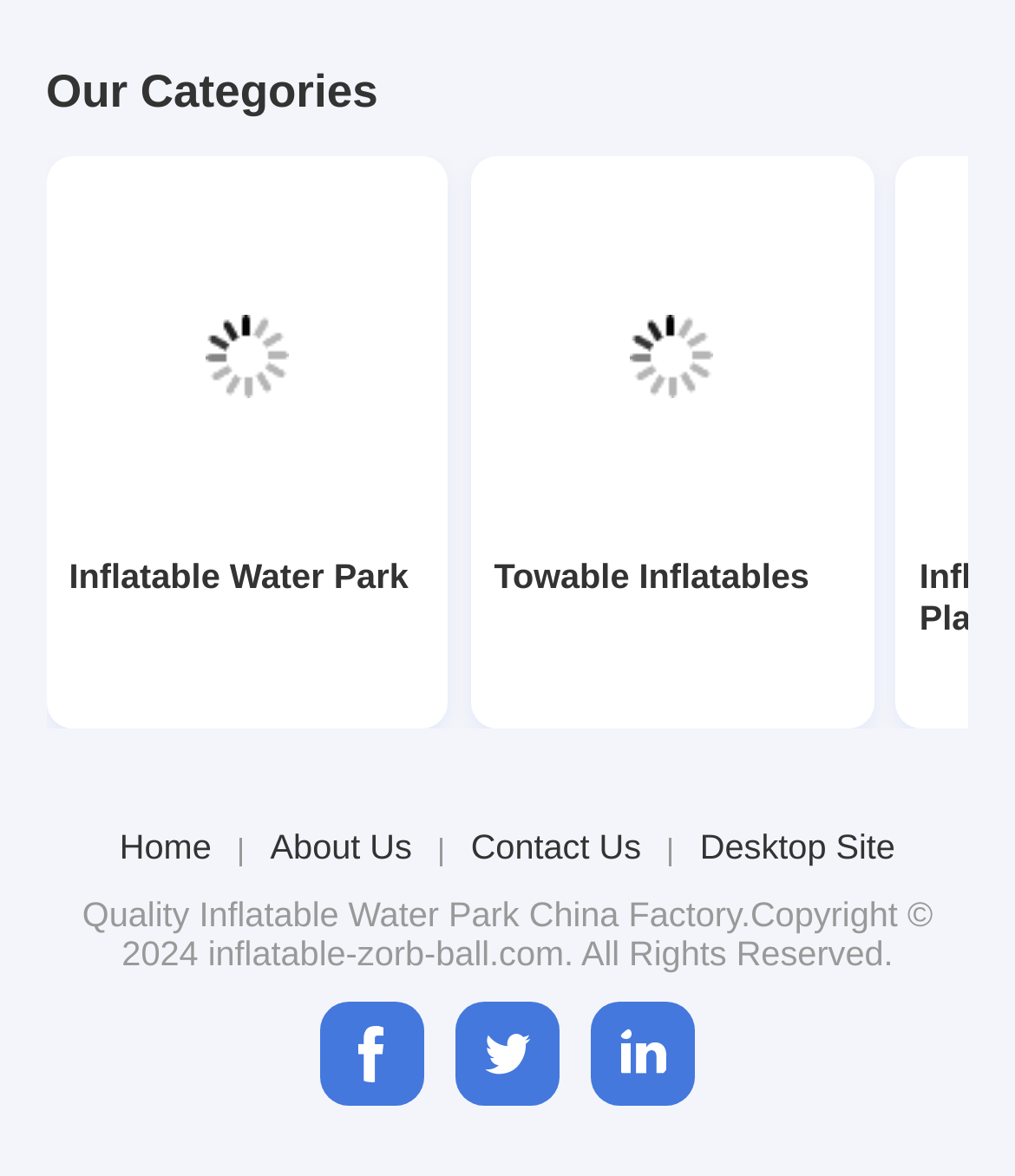Extract the bounding box coordinates for the described element: "Home". The coordinates should be represented as four float numbers between 0 and 1: [left, top, right, bottom].

[0.118, 0.703, 0.208, 0.738]